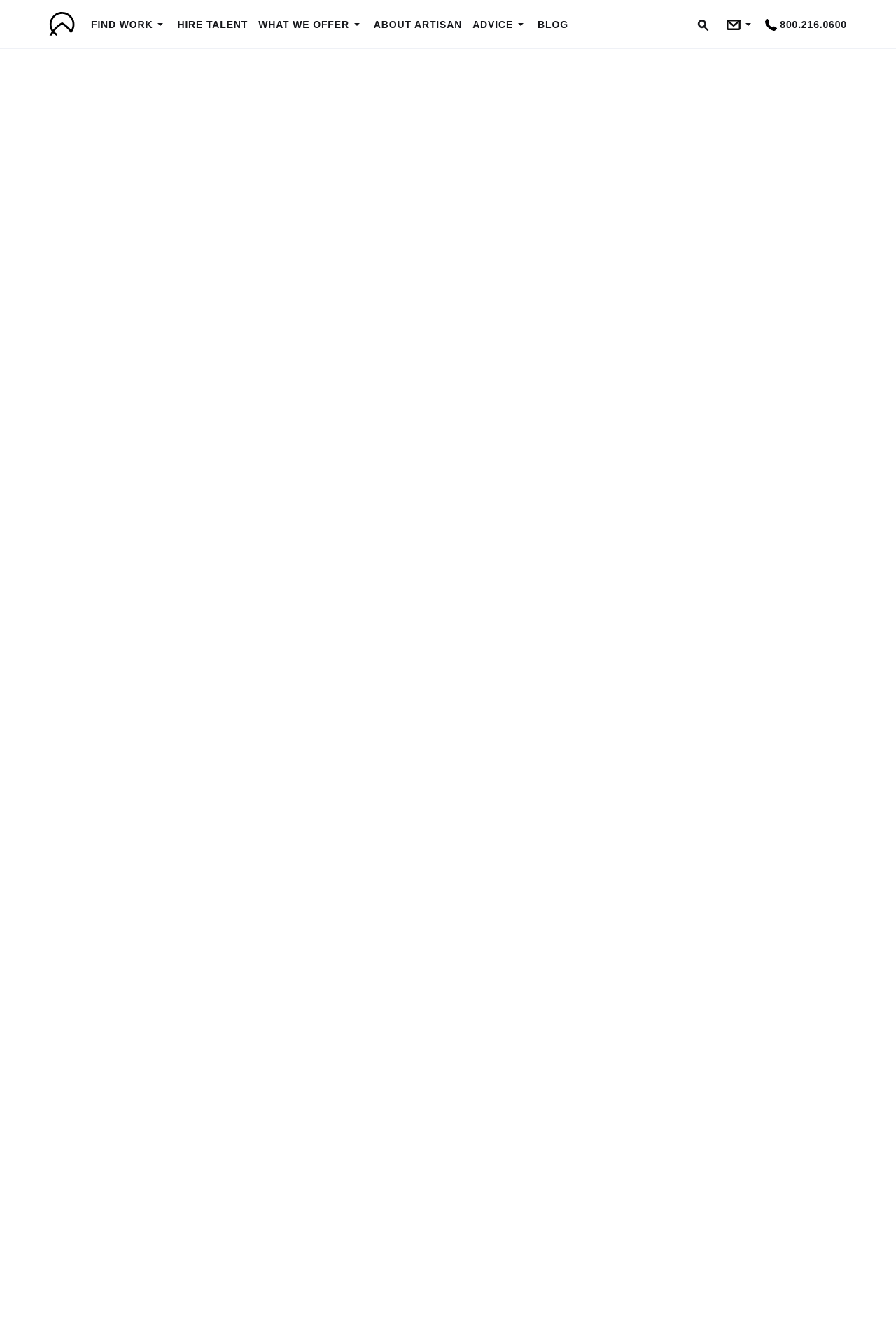Identify the bounding box for the element characterized by the following description: "Dallas, TX".

[0.433, 0.076, 0.568, 0.084]